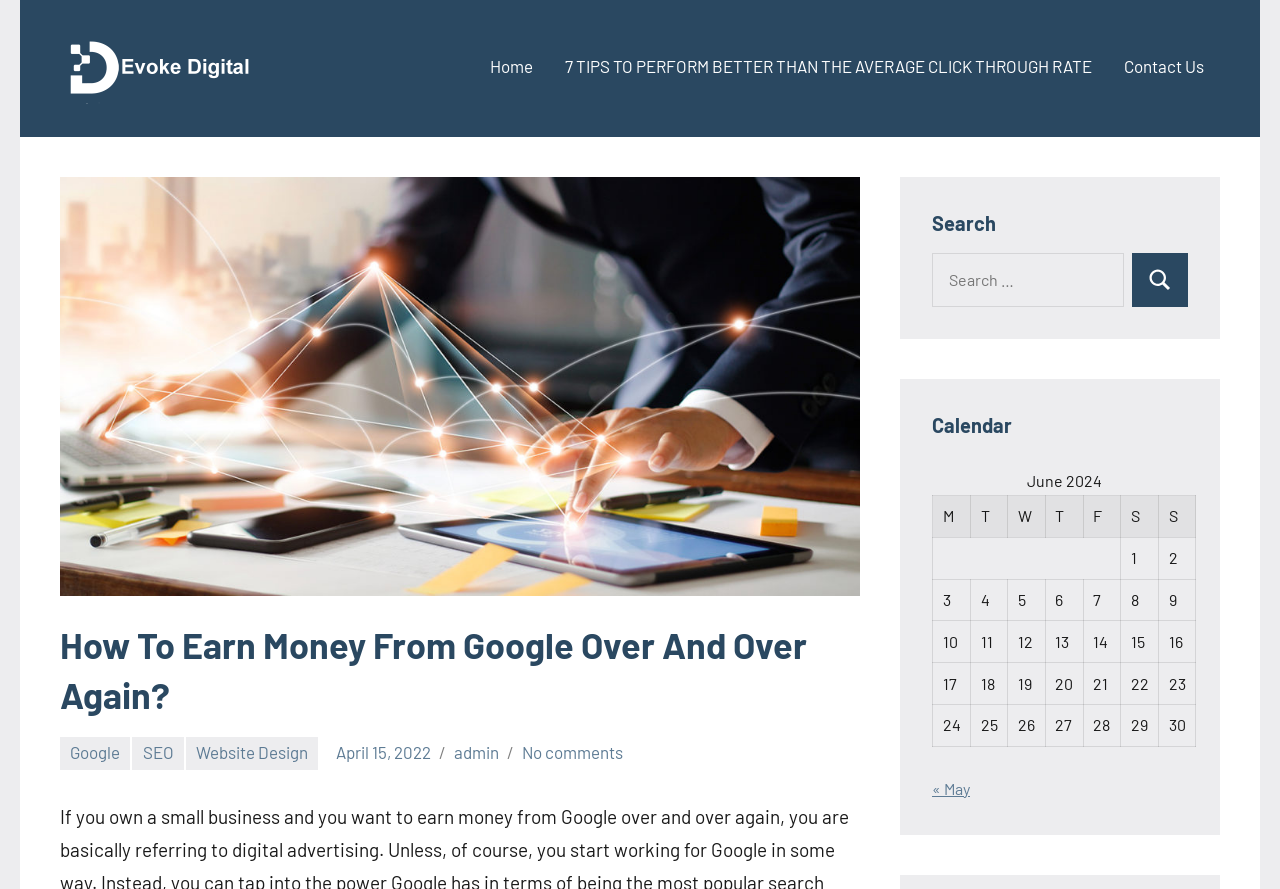Locate the bounding box coordinates of the clickable area to execute the instruction: "Go to the 'Contact Us' page". Provide the coordinates as four float numbers between 0 and 1, represented as [left, top, right, bottom].

[0.878, 0.055, 0.941, 0.099]